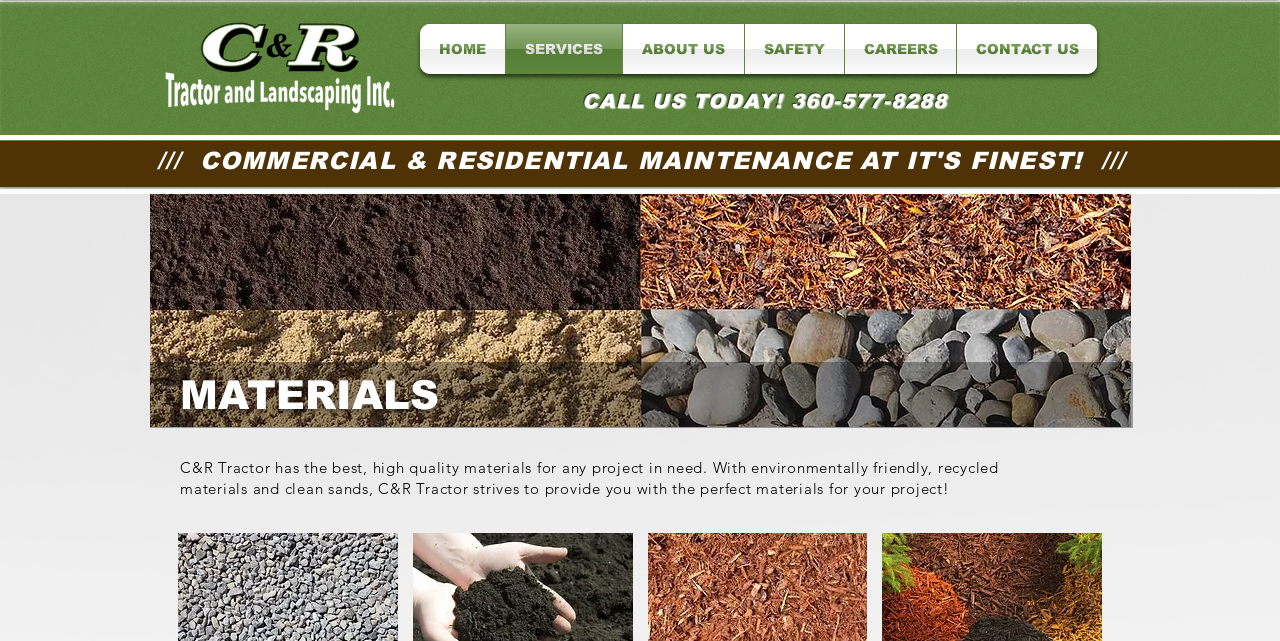Select the bounding box coordinates of the element I need to click to carry out the following instruction: "learn about materials".

[0.104, 0.582, 0.379, 0.655]